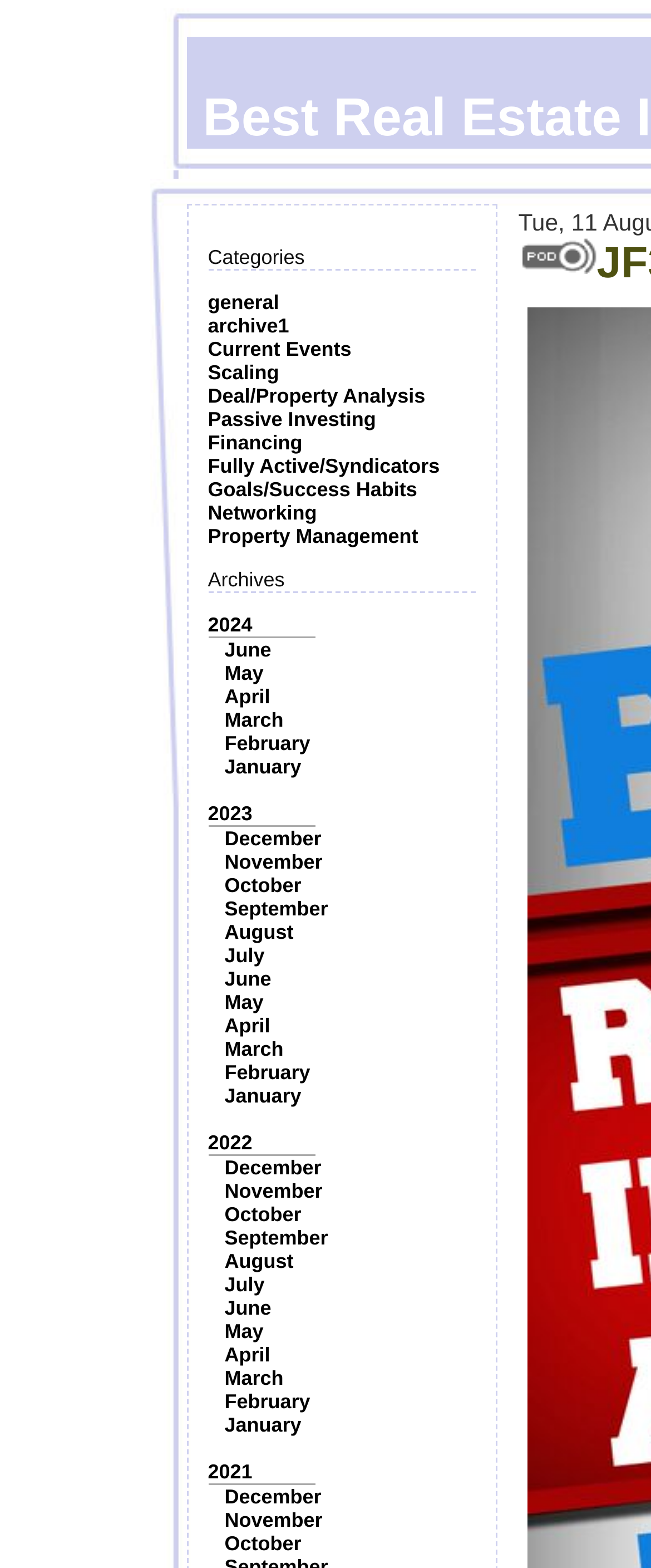Identify the bounding box coordinates of the element to click to follow this instruction: 'Click on the 'general' category'. Ensure the coordinates are four float values between 0 and 1, provided as [left, top, right, bottom].

[0.319, 0.185, 0.429, 0.2]